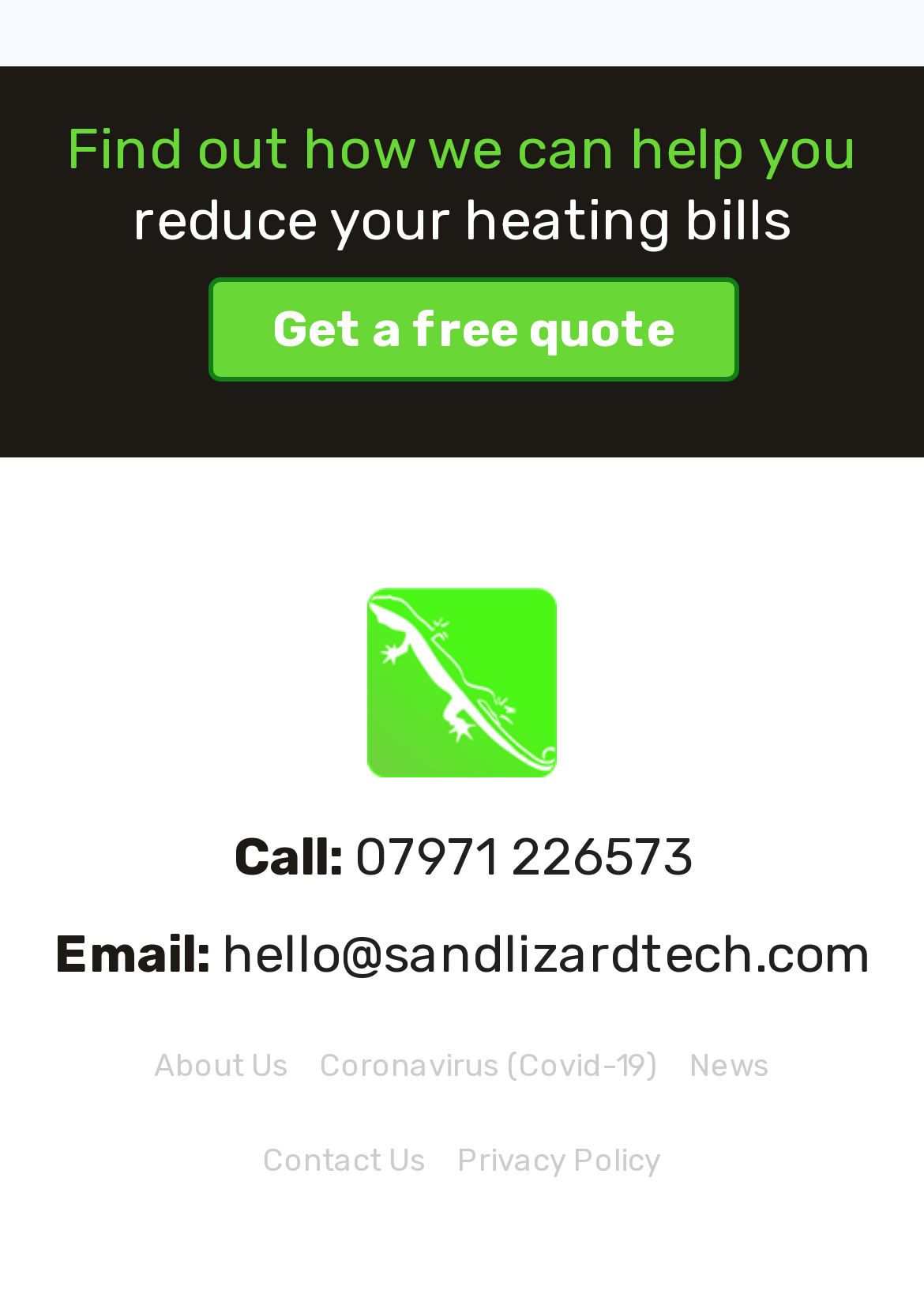Please identify the bounding box coordinates of the element's region that I should click in order to complete the following instruction: "Get a free quote". The bounding box coordinates consist of four float numbers between 0 and 1, i.e., [left, top, right, bottom].

[0.231, 0.214, 0.795, 0.287]